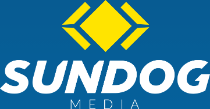Respond with a single word or phrase to the following question:
What is the color of the background?

deep blue